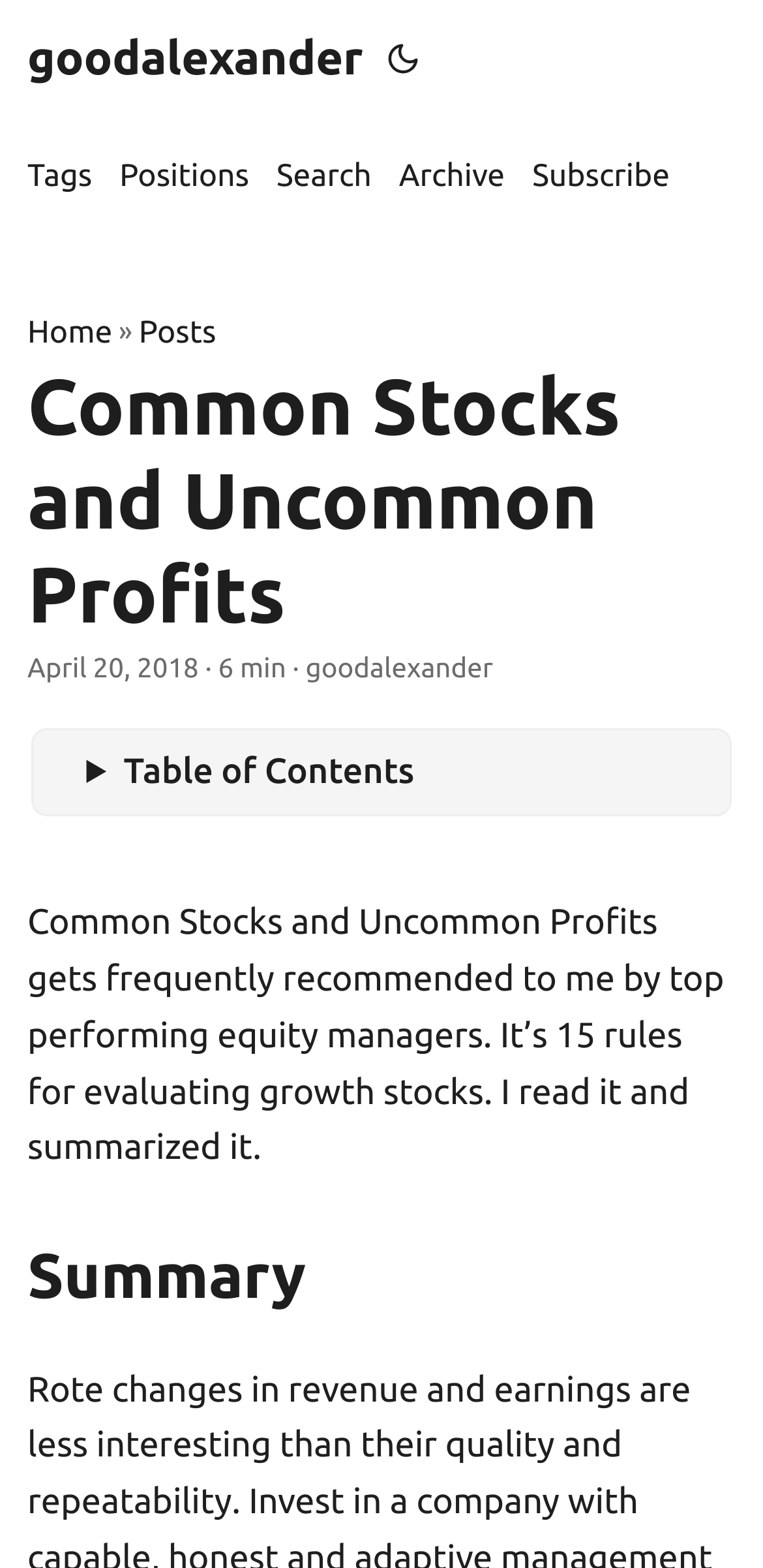What is the purpose of the disclosure triangle?
Using the visual information from the image, give a one-word or short-phrase answer.

Table of Contents